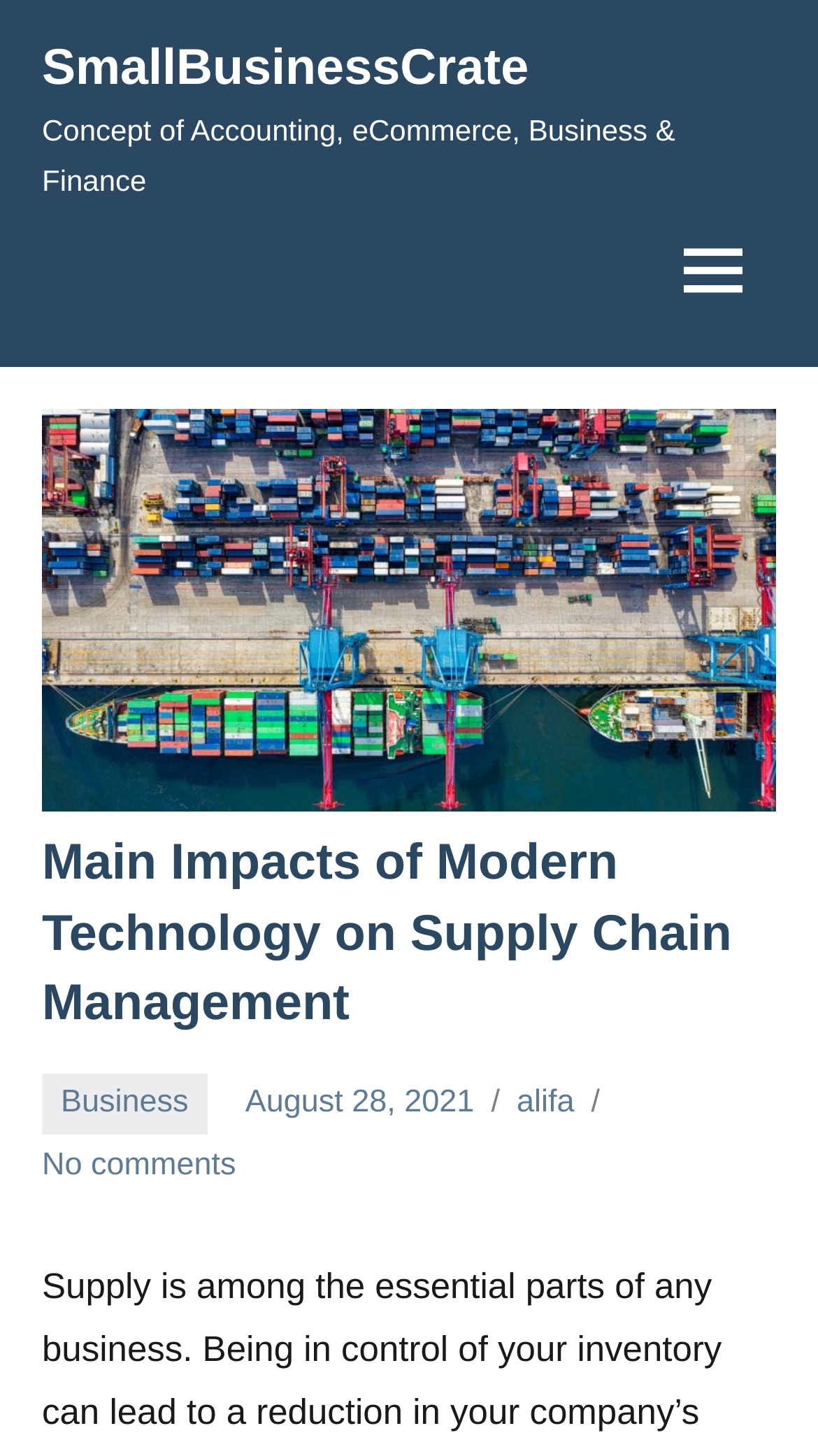What is the category of the article?
Provide a fully detailed and comprehensive answer to the question.

I determined the category of the article by looking at the link 'Business' located at the top of the page, which suggests that the article belongs to the business category.